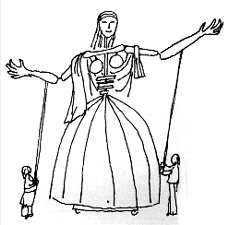What is the main focus of the illustration?
Please give a well-detailed answer to the question.

The illustration captures the vibrant spirit of samba, underscoring the playful, dynamic nature of both the dance and the puppetry involved in performances, which suggests that the main focus of the illustration is the samba dancer puppet.